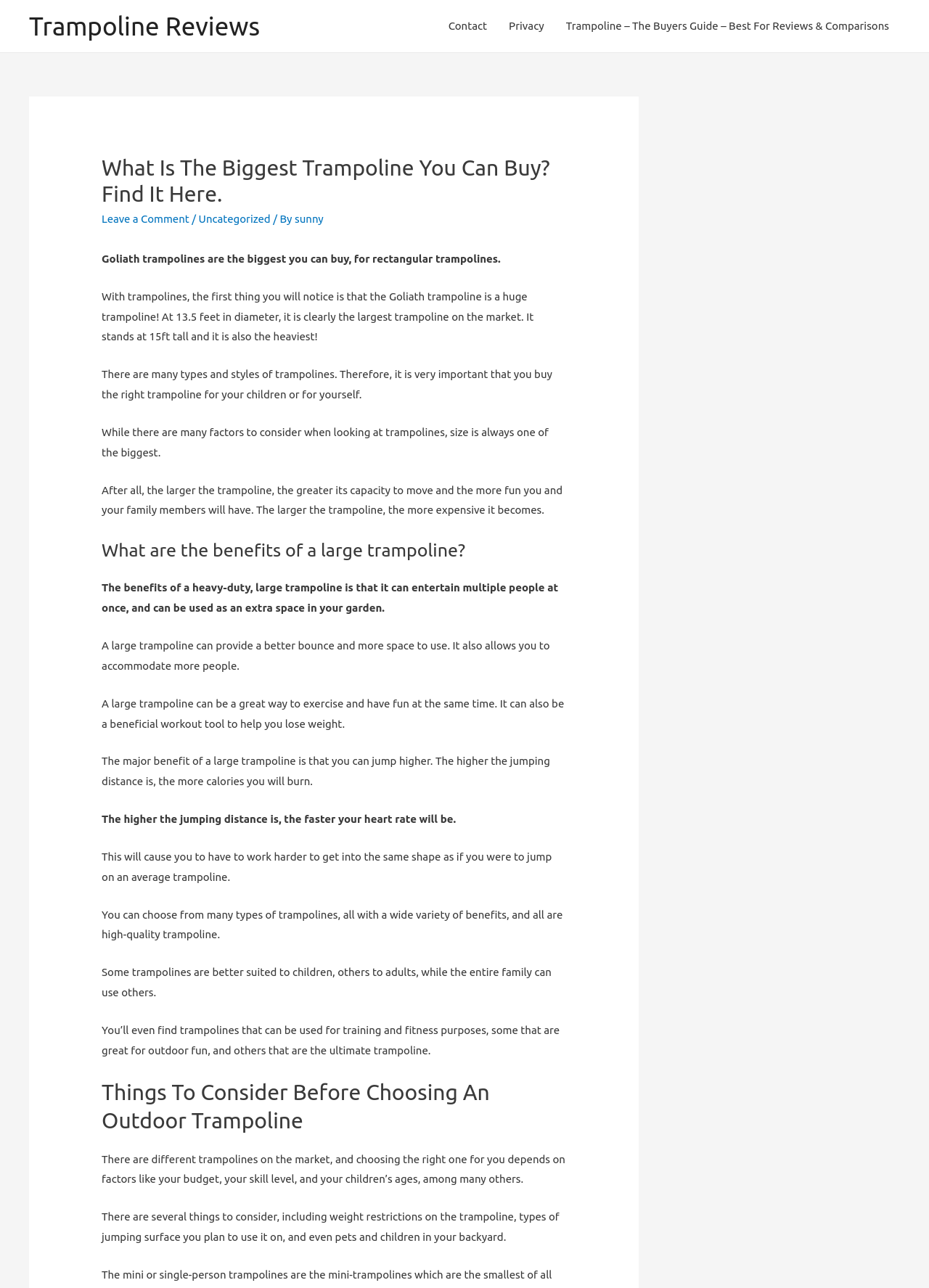What is the benefit of a large trampoline?
Please answer the question with a detailed and comprehensive explanation.

The webpage states that 'A large trampoline can provide a better bounce and more space to use. It also allows you to accommodate more people.'